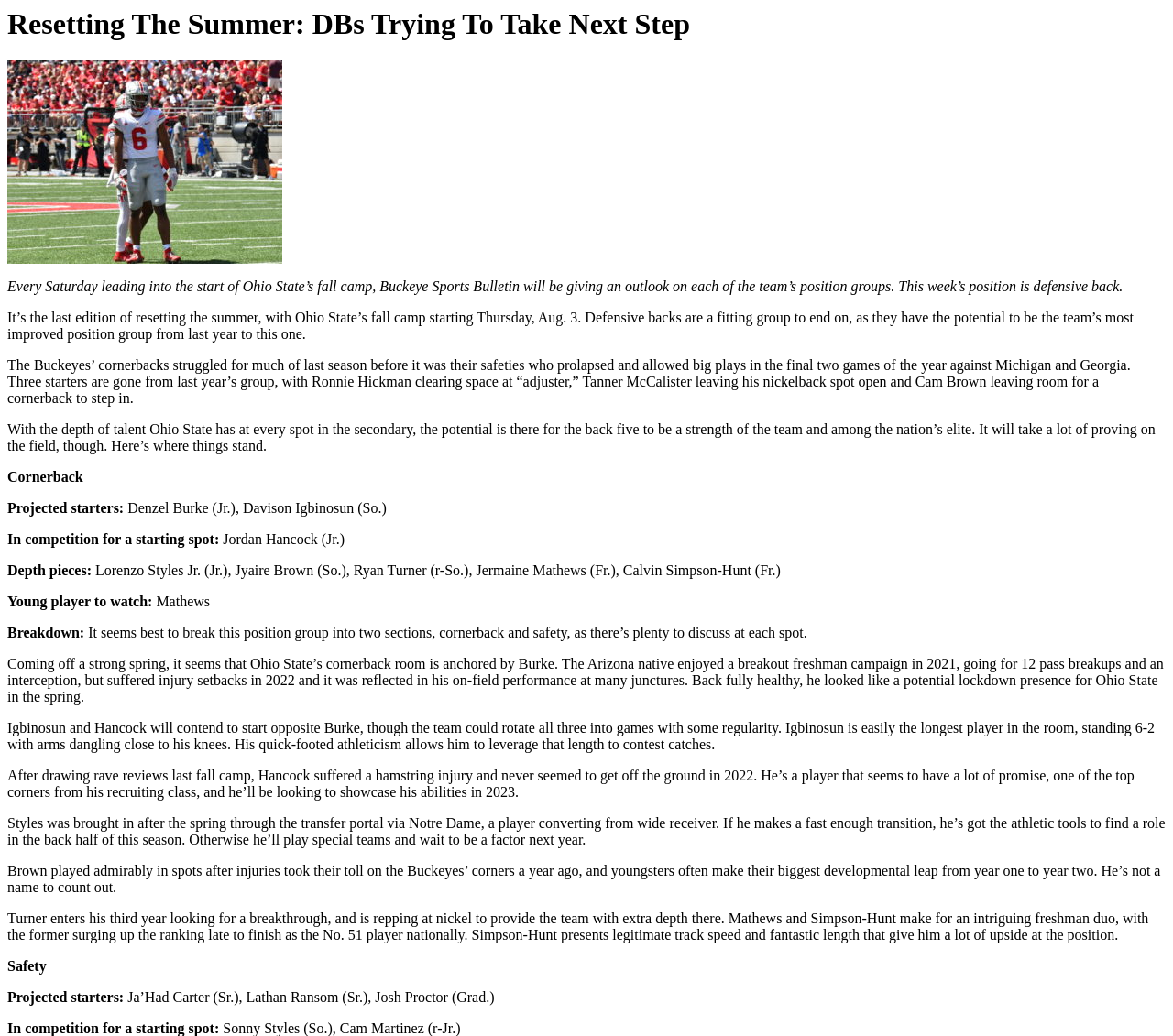Based on the image, give a detailed response to the question: How many starters are gone from last year's group?

The article states that three starters are gone from last year's group, as indicated by the text 'Three starters are gone from last year’s group, with Ronnie Hickman clearing space at “adjuster,” Tanner McCalister leaving his nickelback spot open and Cam Brown leaving room for a cornerback to step in'.